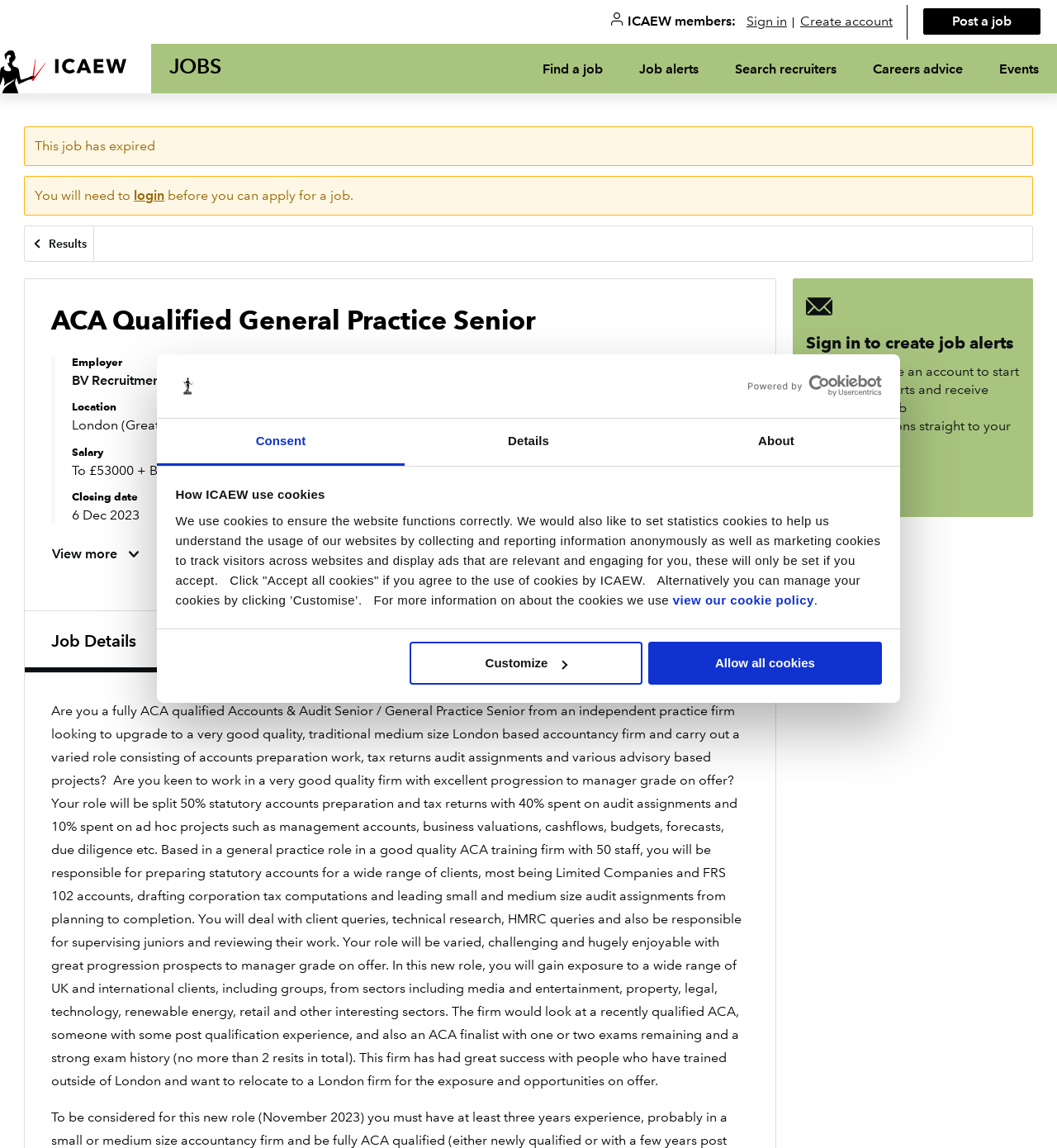Extract the bounding box of the UI element described as: "view our cookie policy".

[0.637, 0.516, 0.77, 0.529]